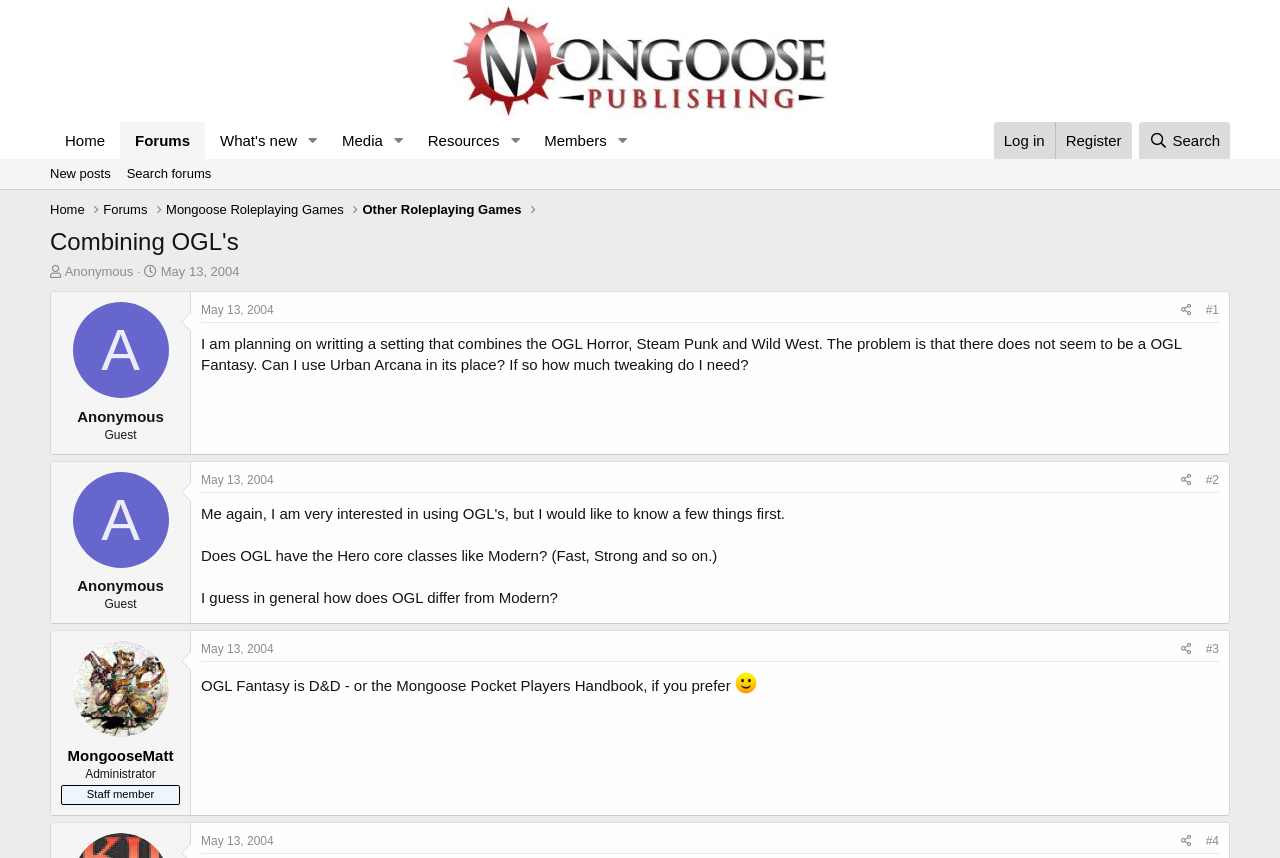Locate the bounding box for the described UI element: "Log in". Ensure the coordinates are four float numbers between 0 and 1, formatted as [left, top, right, bottom].

[0.776, 0.142, 0.824, 0.185]